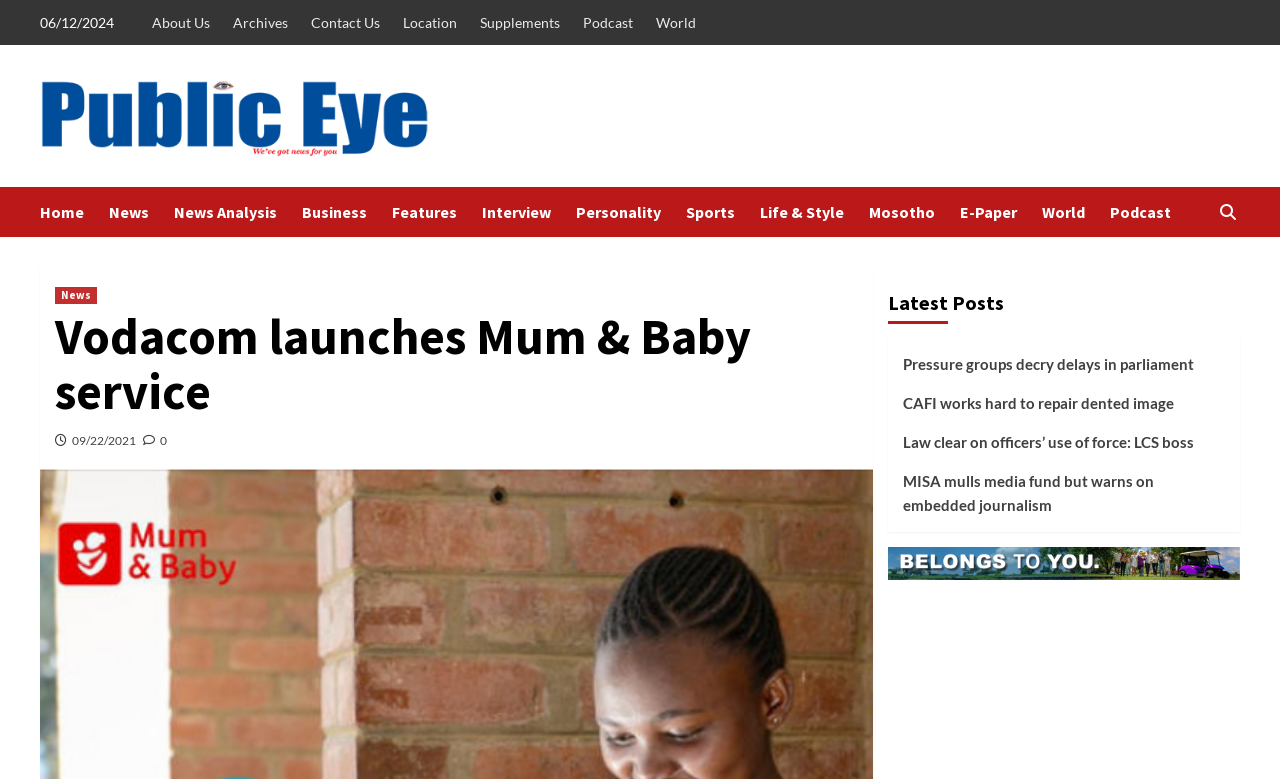Given the description "Life & Style", provide the bounding box coordinates of the corresponding UI element.

[0.594, 0.24, 0.679, 0.305]